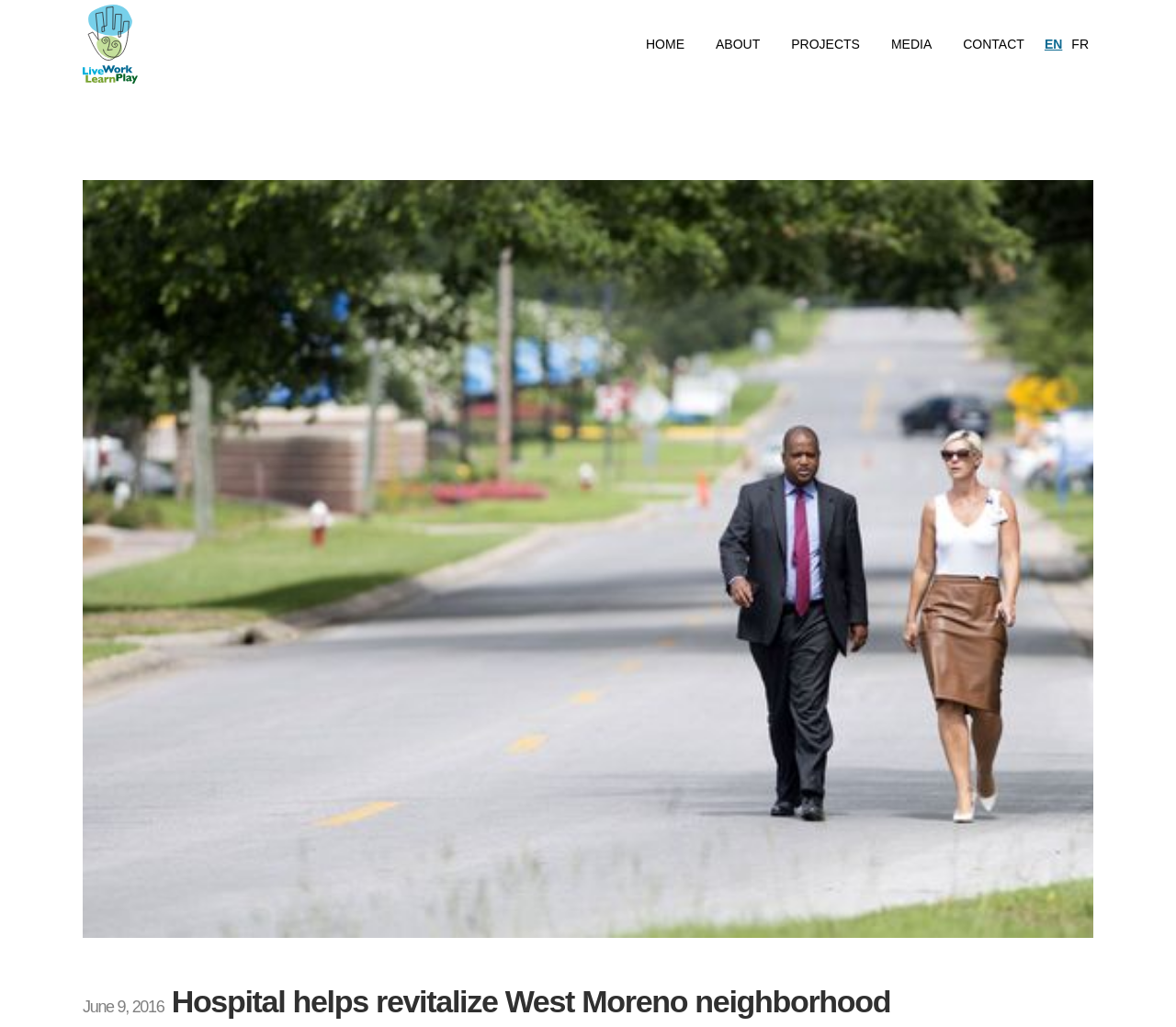Describe all the significant parts and information present on the webpage.

The webpage appears to be a news article page, specifically from the Pensacola News Journal. At the top left corner, there are five identical logo images aligned horizontally. Below the logos, there is a navigation menu consisting of six links: "HOME", "ABOUT", "PROJECTS", "MEDIA", "CONTACT", and language options "EN" and "FR", which are positioned horizontally and evenly spaced across the top of the page.

The main content of the page is a news article with a heading that reads "June 9, 2016 Hospital helps revitalize West Moreno neighborhood", which is located at the bottom of the page. The article's content is not explicitly described, but it likely provides details about the hospital's efforts to revitalize the West Moreno neighborhood.